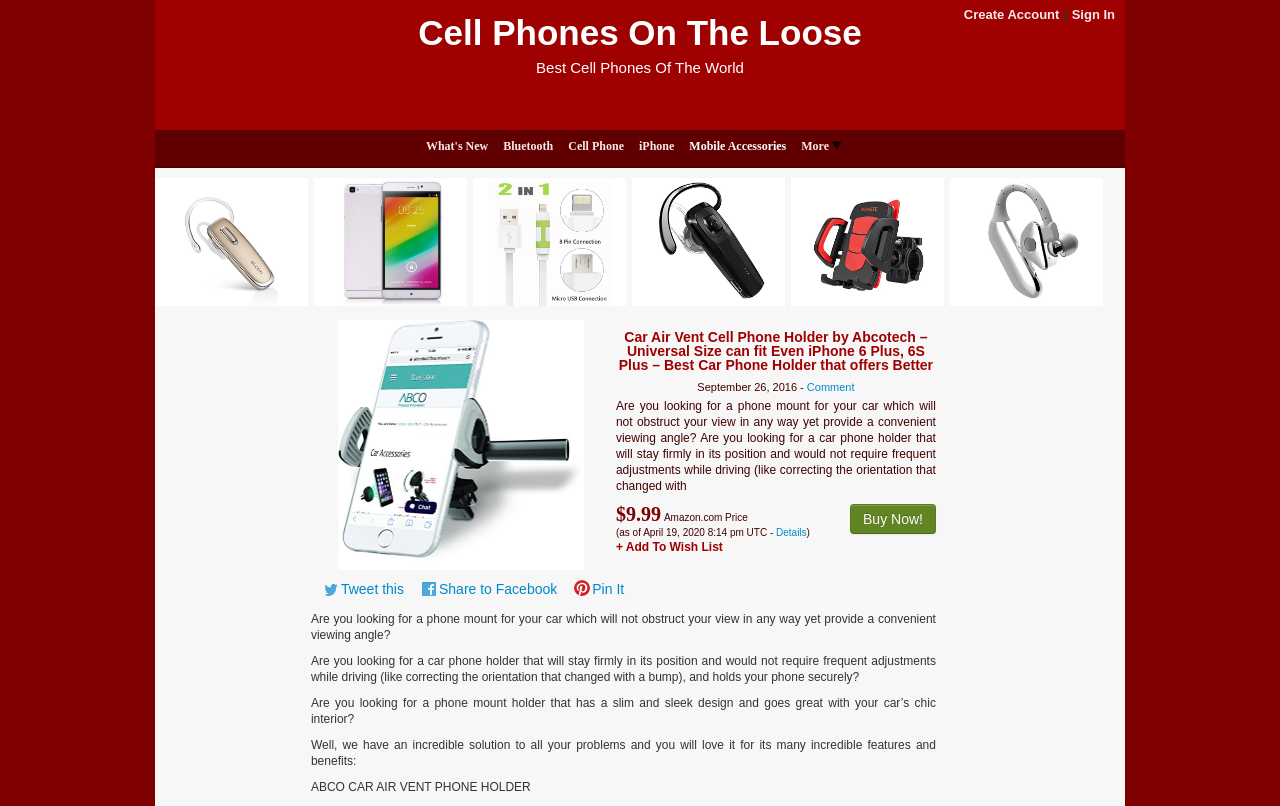What is the name of the car phone holder?
Look at the image and respond with a one-word or short phrase answer.

Abcotech